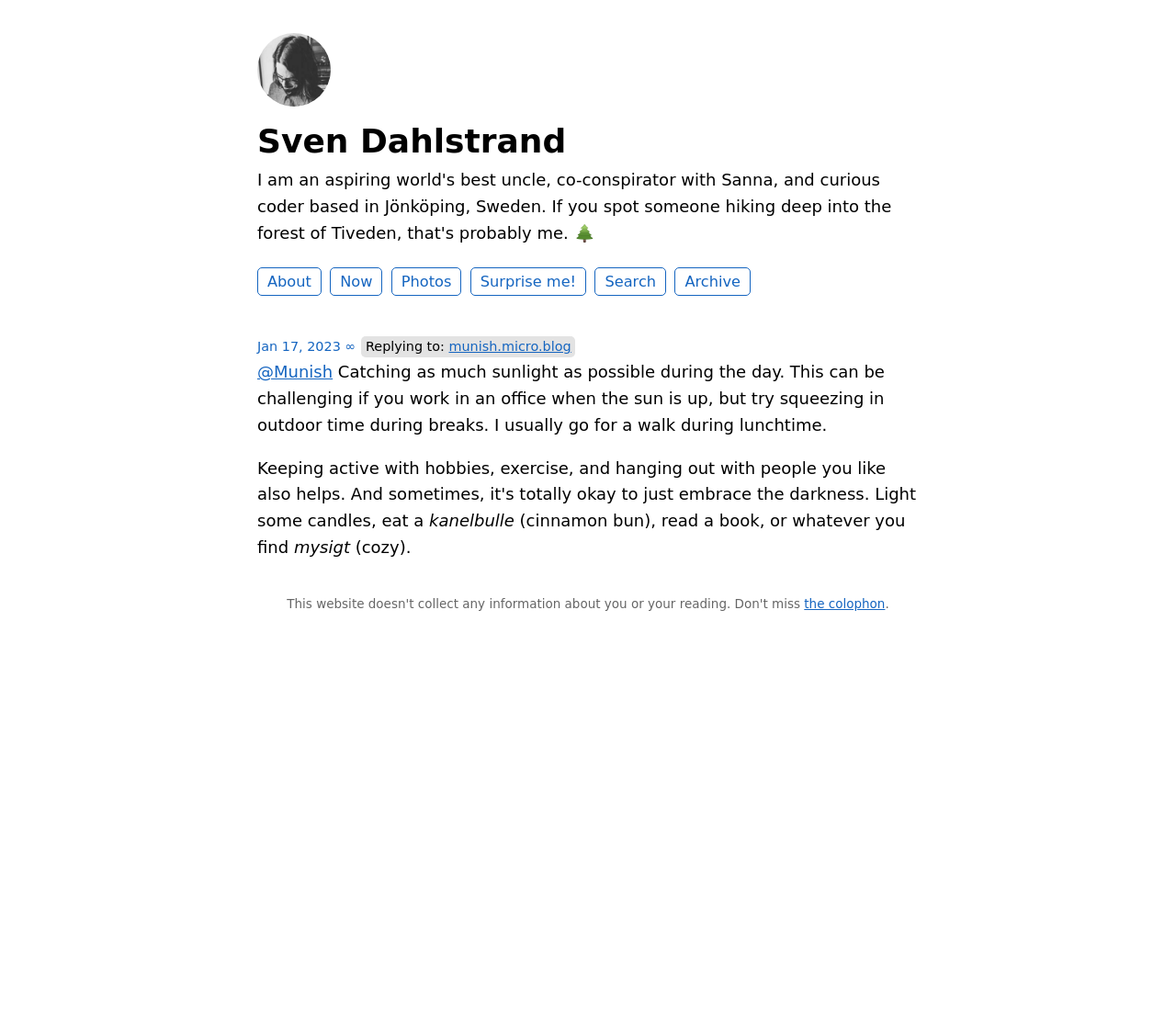From the screenshot, find the bounding box of the UI element matching this description: "parent_node: Sven Dahlstrand". Supply the bounding box coordinates in the form [left, top, right, bottom], each a float between 0 and 1.

[0.219, 0.088, 0.281, 0.107]